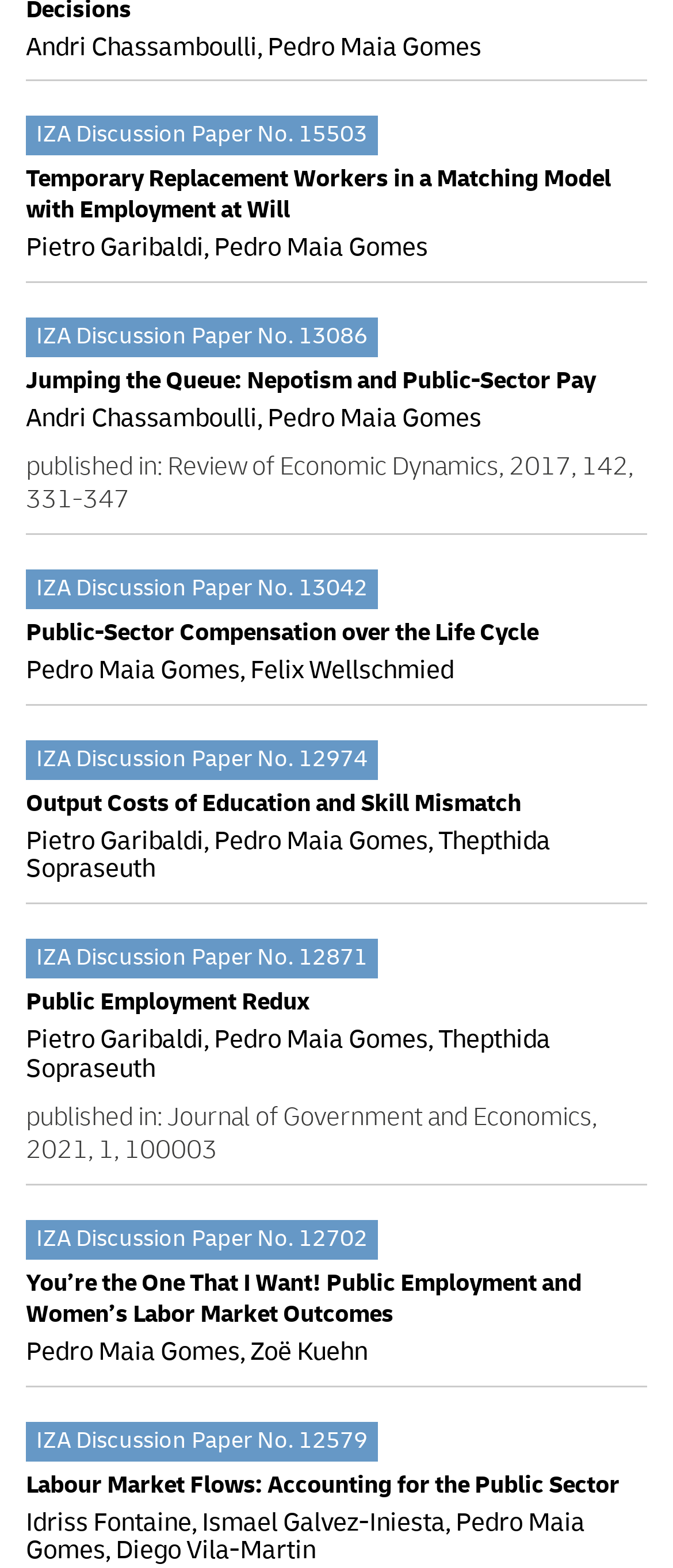Indicate the bounding box coordinates of the element that needs to be clicked to satisfy the following instruction: "Click on the button to load more news". The coordinates should be four float numbers between 0 and 1, i.e., [left, top, right, bottom].

None